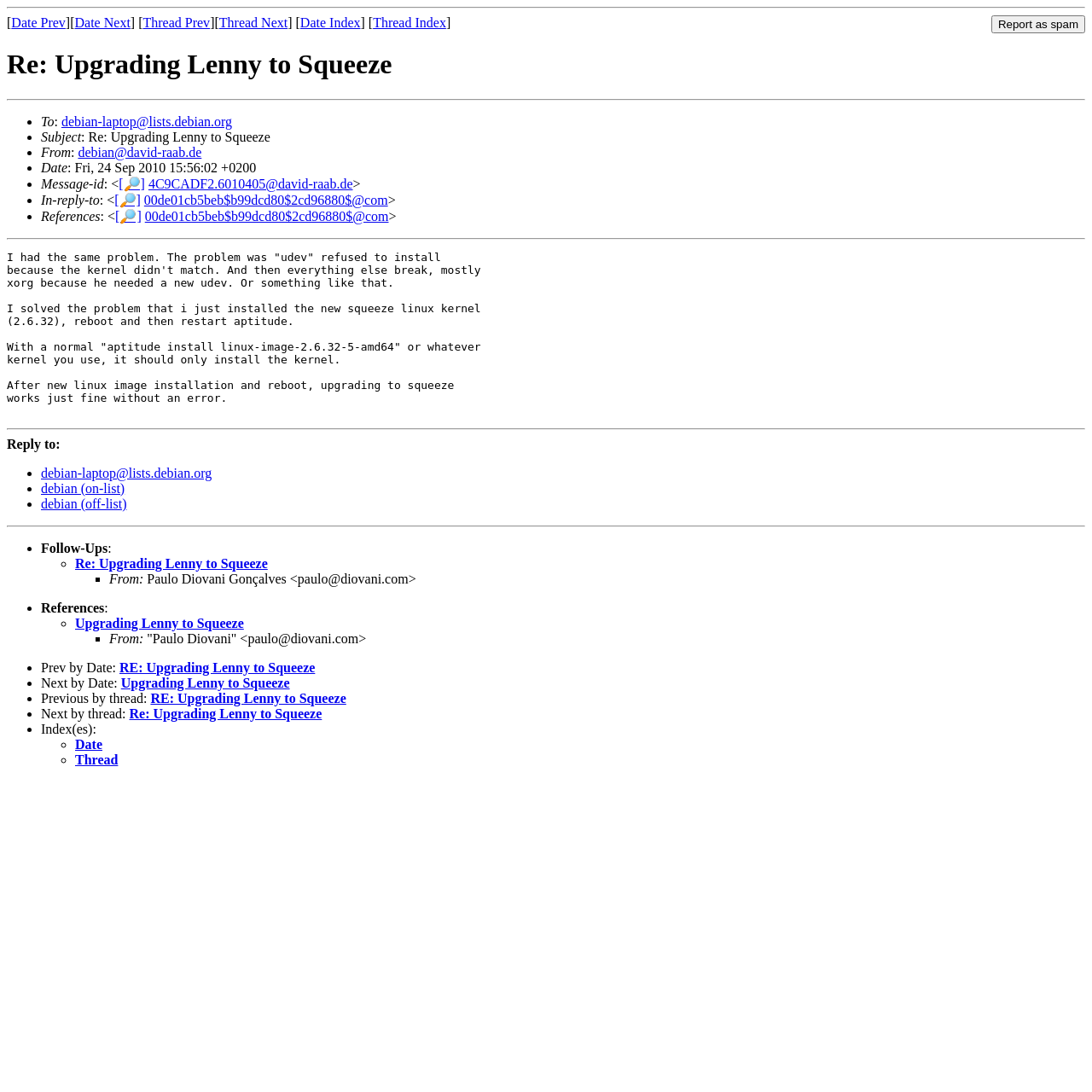Determine the bounding box coordinates for the HTML element described here: "站点地图".

None